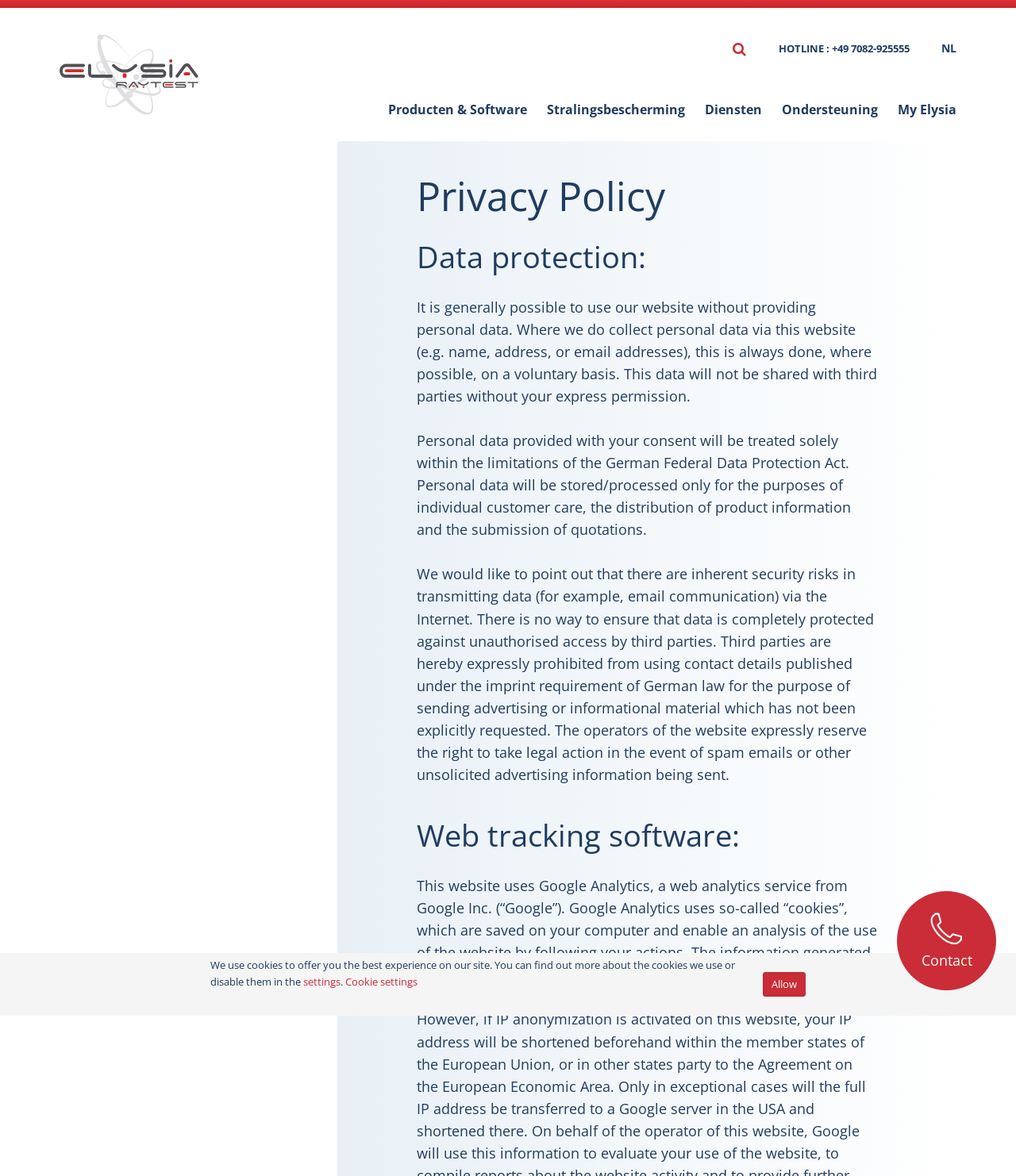What is the phone number displayed on the webpage? Based on the image, give a response in one word or a short phrase.

+49 7082-925555